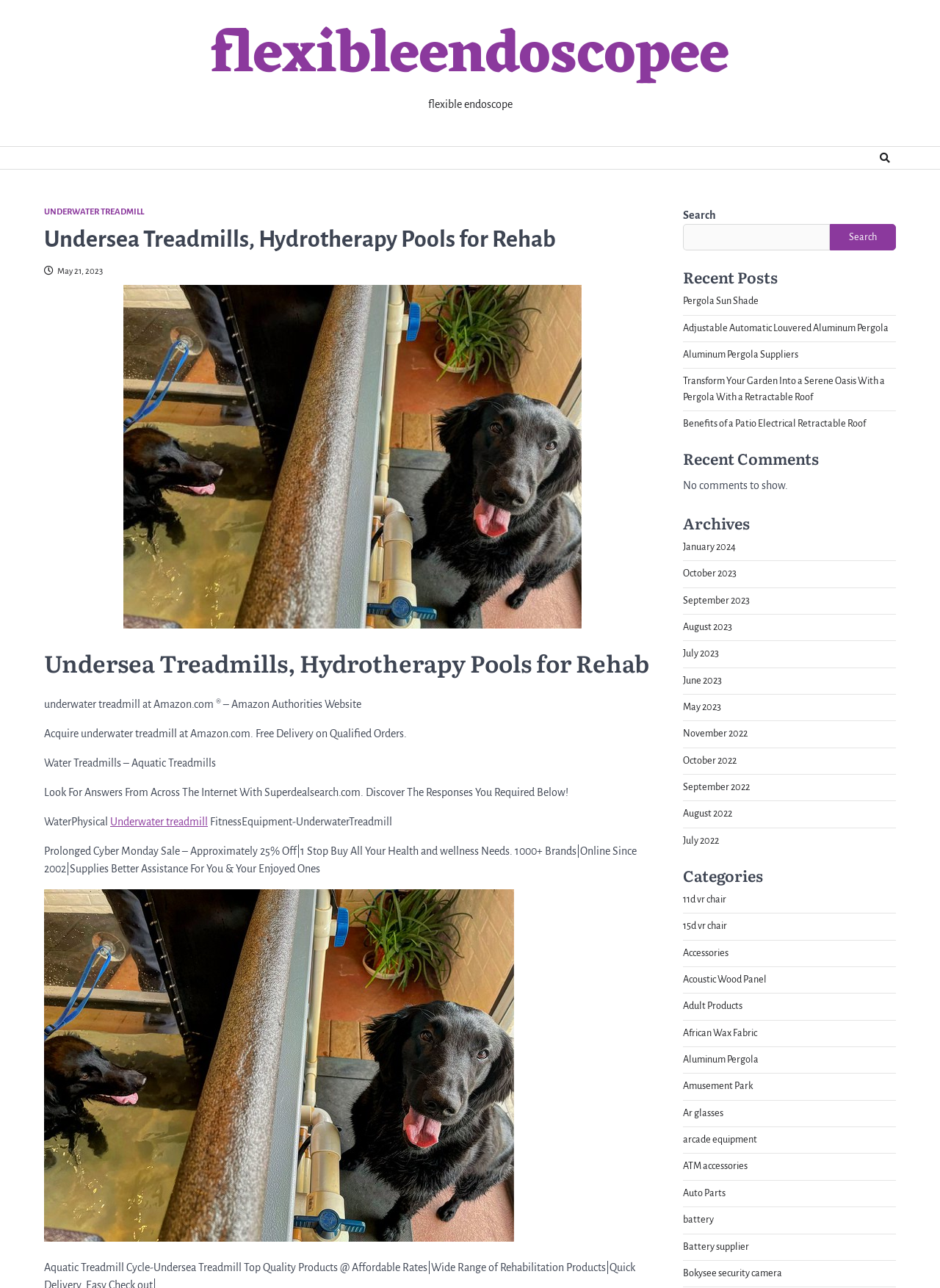Identify the bounding box coordinates for the element you need to click to achieve the following task: "Click on the link 'Top 7 Ways To Buy Watches Rolex Replica For Women For Sale'". The coordinates must be four float values ranging from 0 to 1, formatted as [left, top, right, bottom].

None